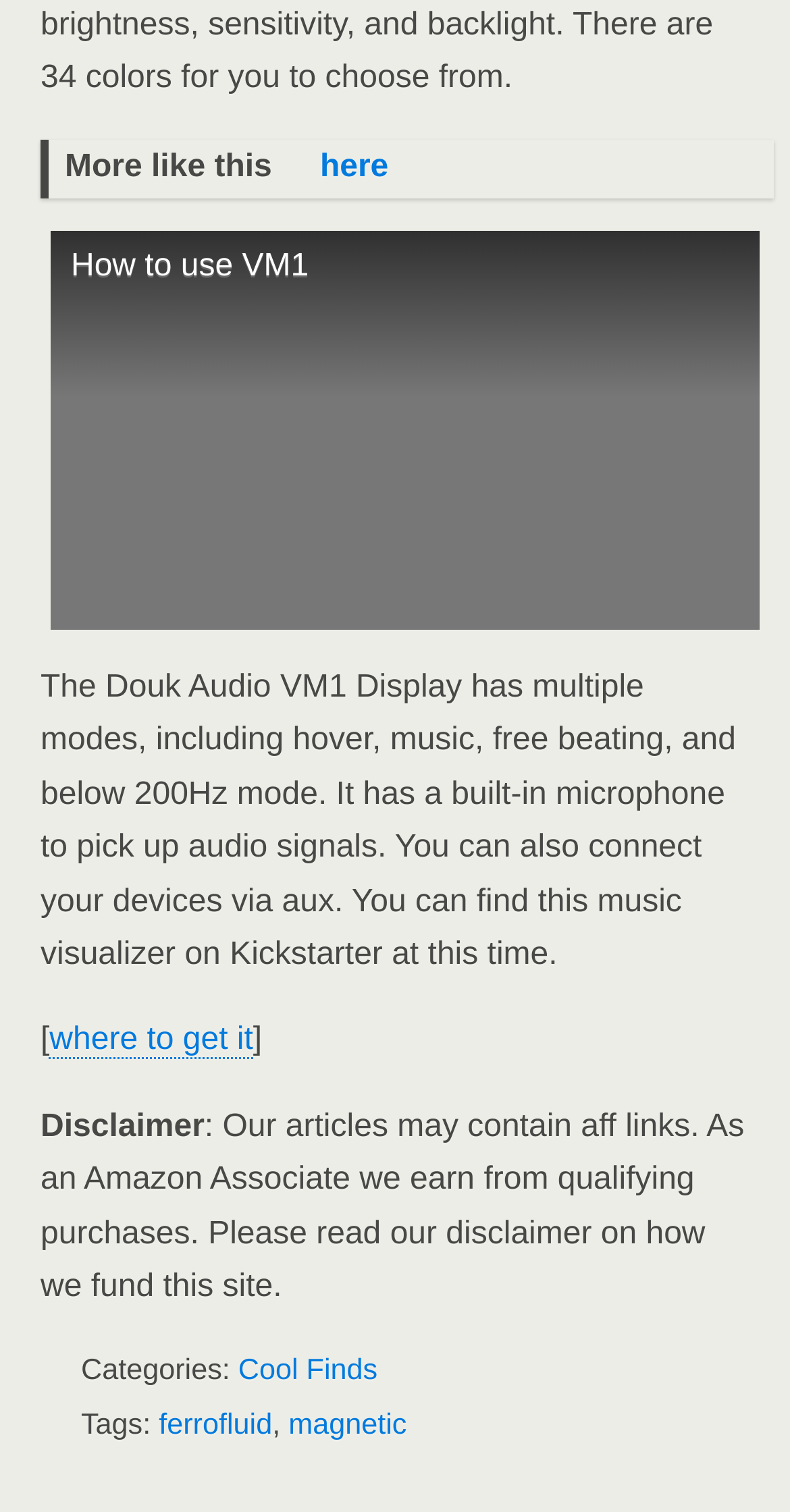Provide the bounding box coordinates of the section that needs to be clicked to accomplish the following instruction: "Read more about 'where to get it'."

[0.063, 0.677, 0.32, 0.701]